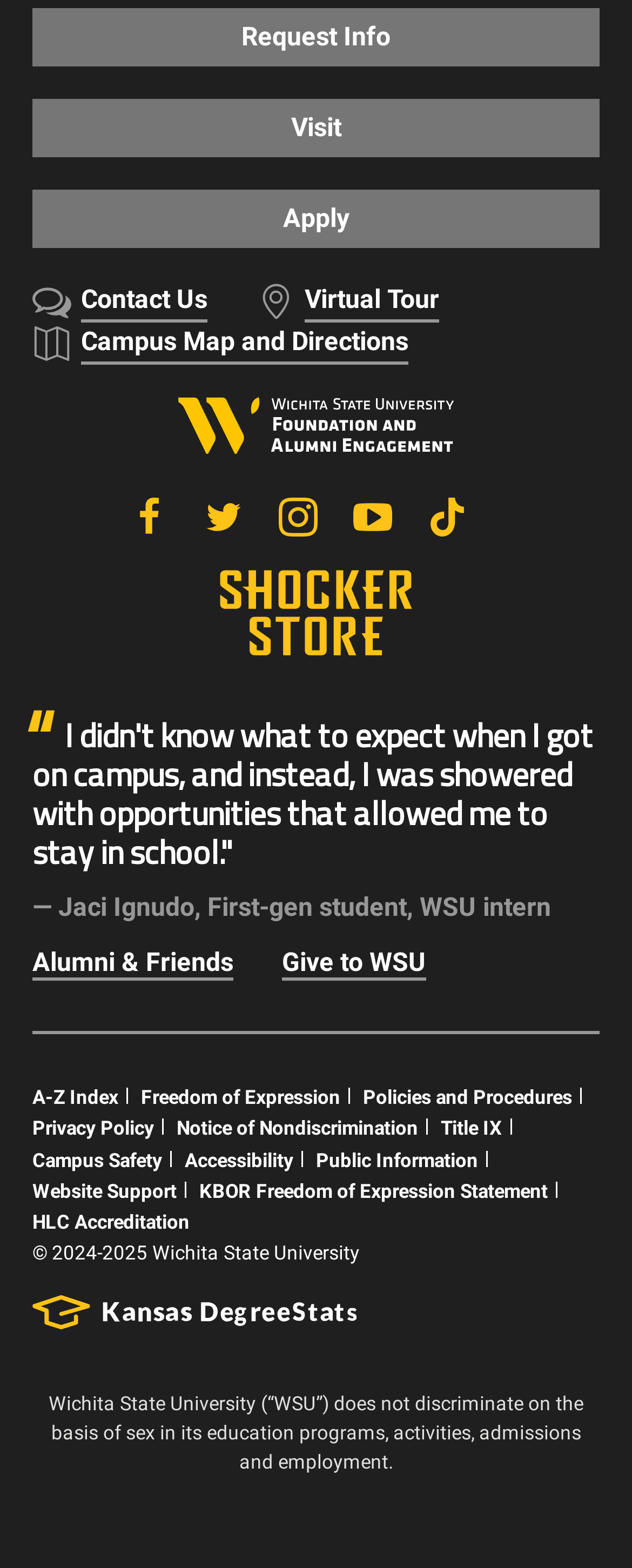Identify the bounding box of the UI component described as: "KBOR Freedom of Expression Statement".

[0.315, 0.752, 0.867, 0.767]